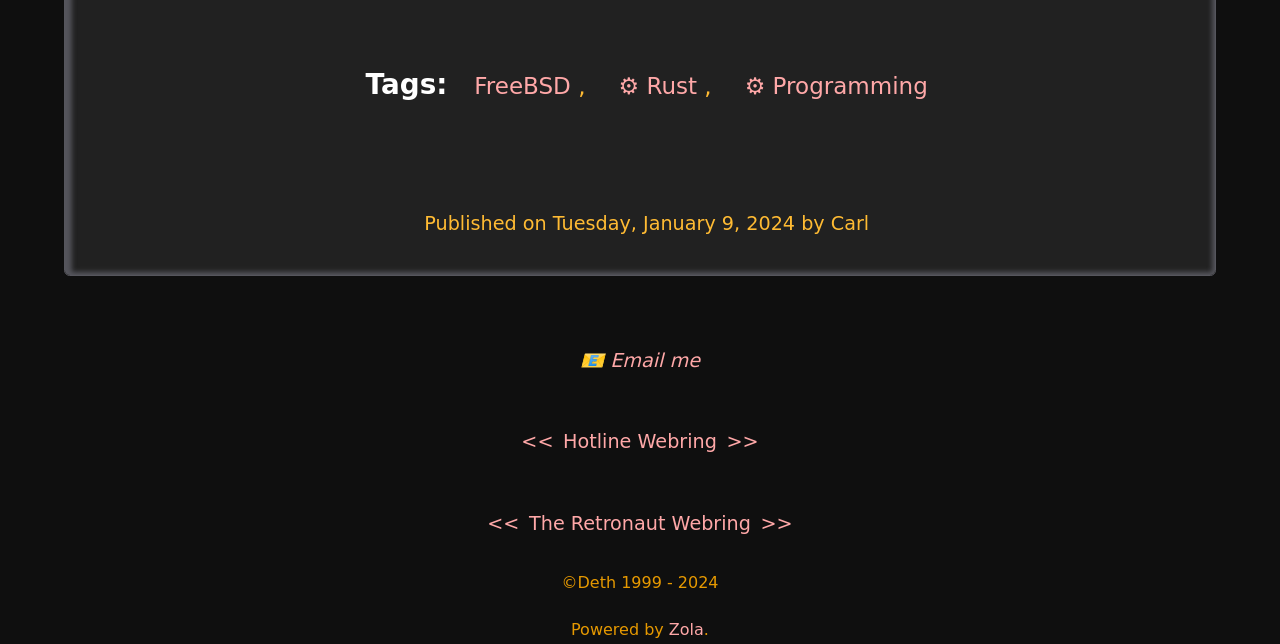Using the provided description The Retronaut Webring, find the bounding box coordinates for the UI element. Provide the coordinates in (top-left x, top-left y, bottom-right x, bottom-right y) format, ensuring all values are between 0 and 1.

[0.413, 0.795, 0.587, 0.83]